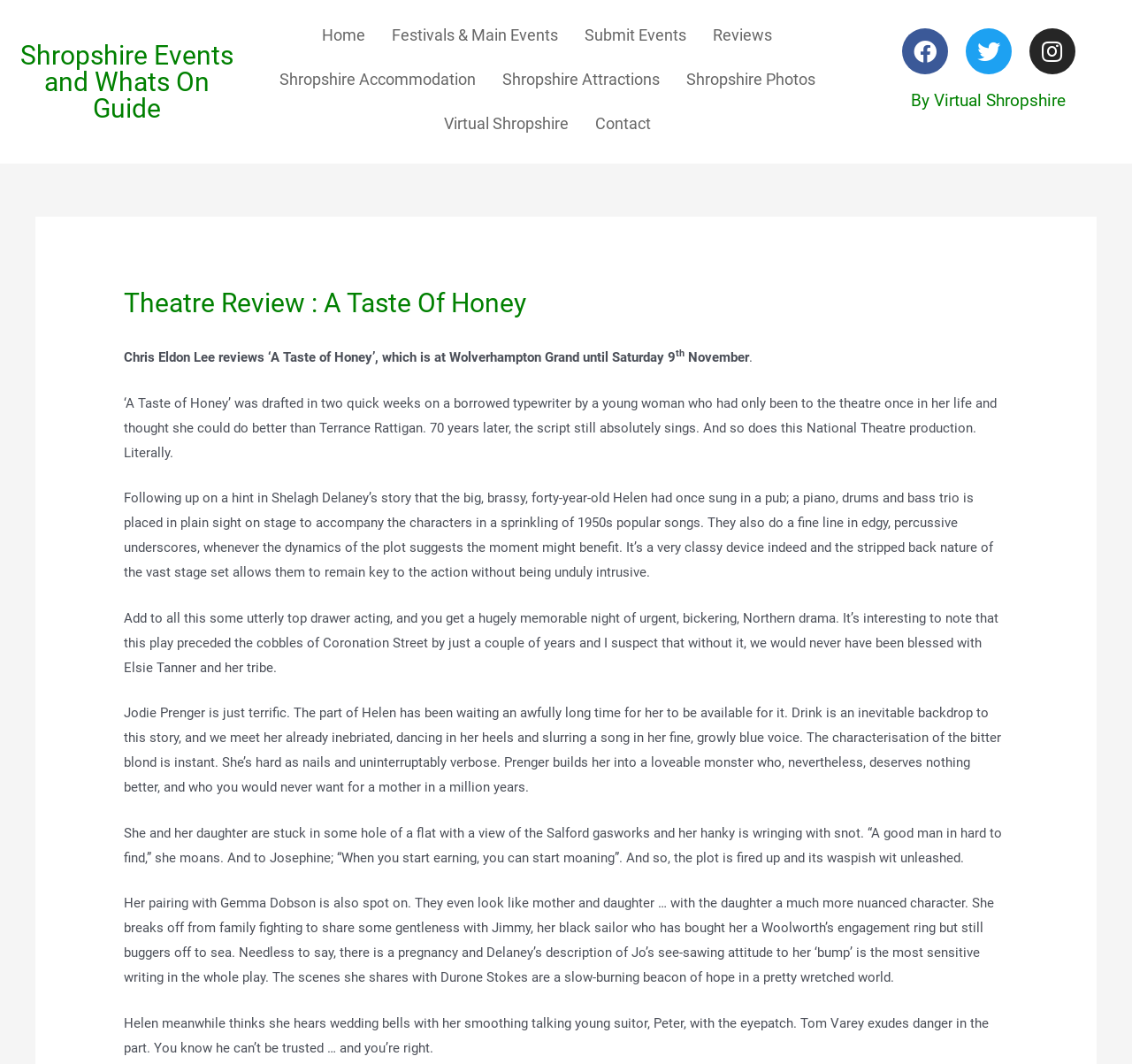Where is the play being performed?
Analyze the image and provide a thorough answer to the question.

The question asks for the location where the play is being performed, which can be found in the text 'Chris Eldon Lee reviews ‘A Taste of Honey’, which is at Wolverhampton Grand until Saturday 9th November.'